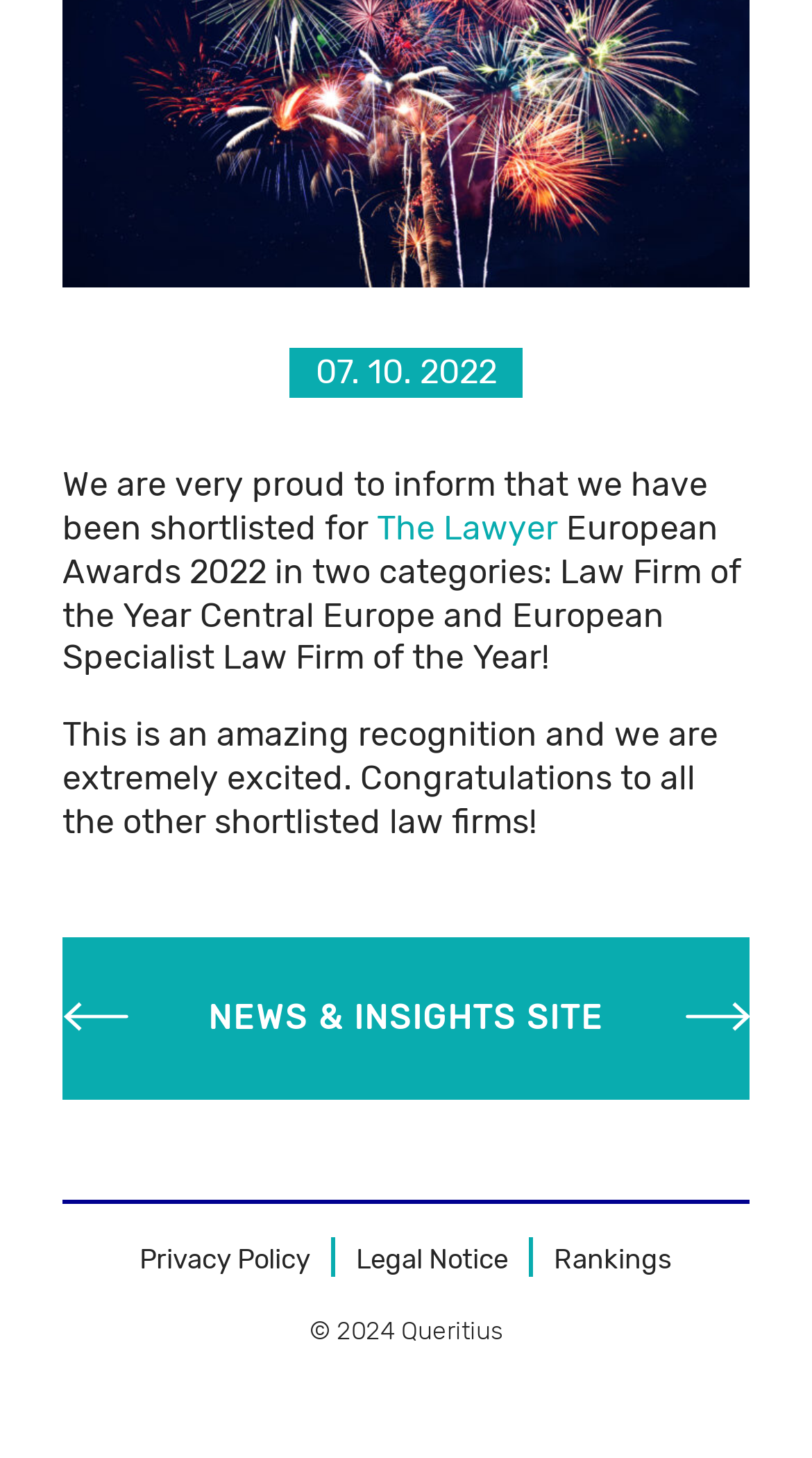Using the provided description: "Privacy Policy", find the bounding box coordinates of the corresponding UI element. The output should be four float numbers between 0 and 1, in the format [left, top, right, bottom].

[0.172, 0.853, 0.382, 0.875]